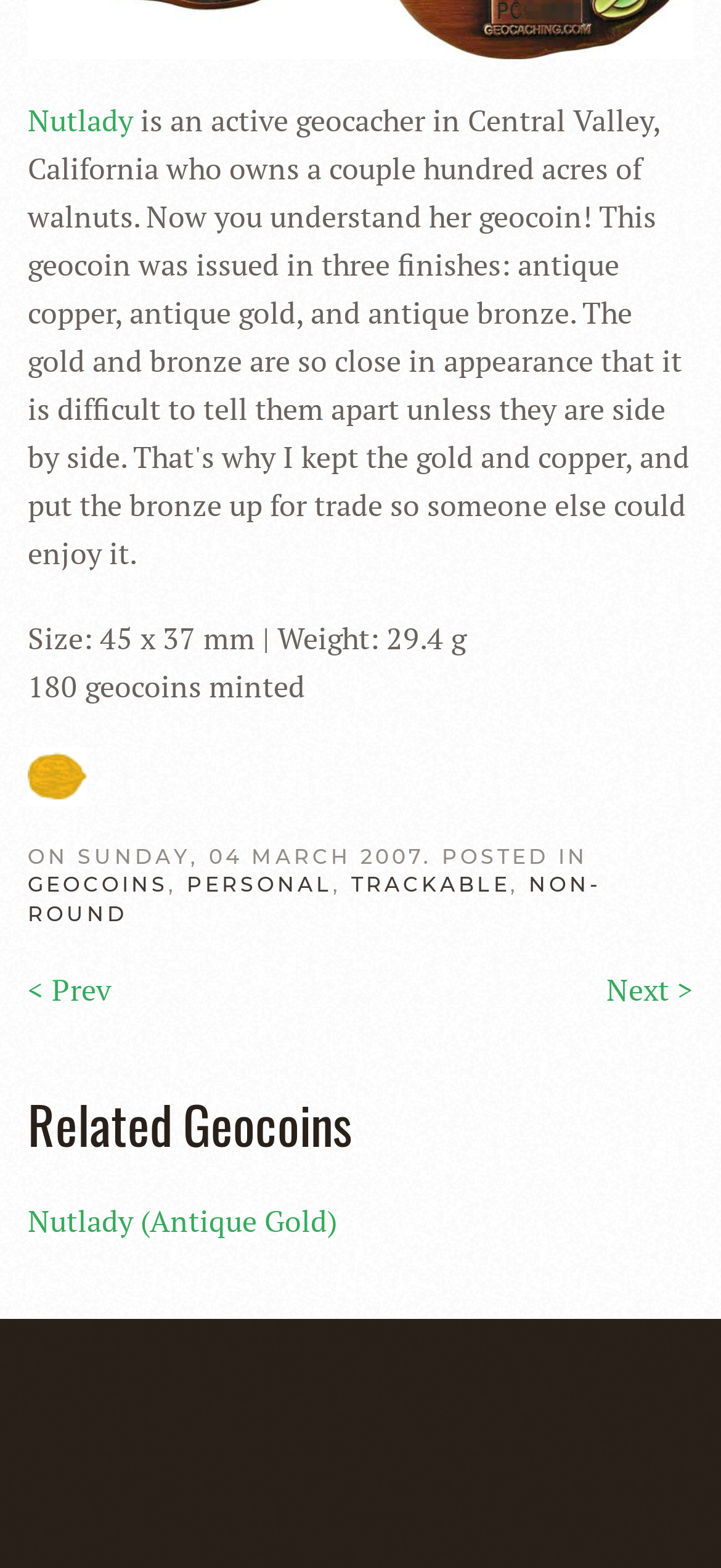Please find the bounding box for the UI component described as follows: "Nutlady (Antique Gold)".

[0.038, 0.766, 0.467, 0.792]